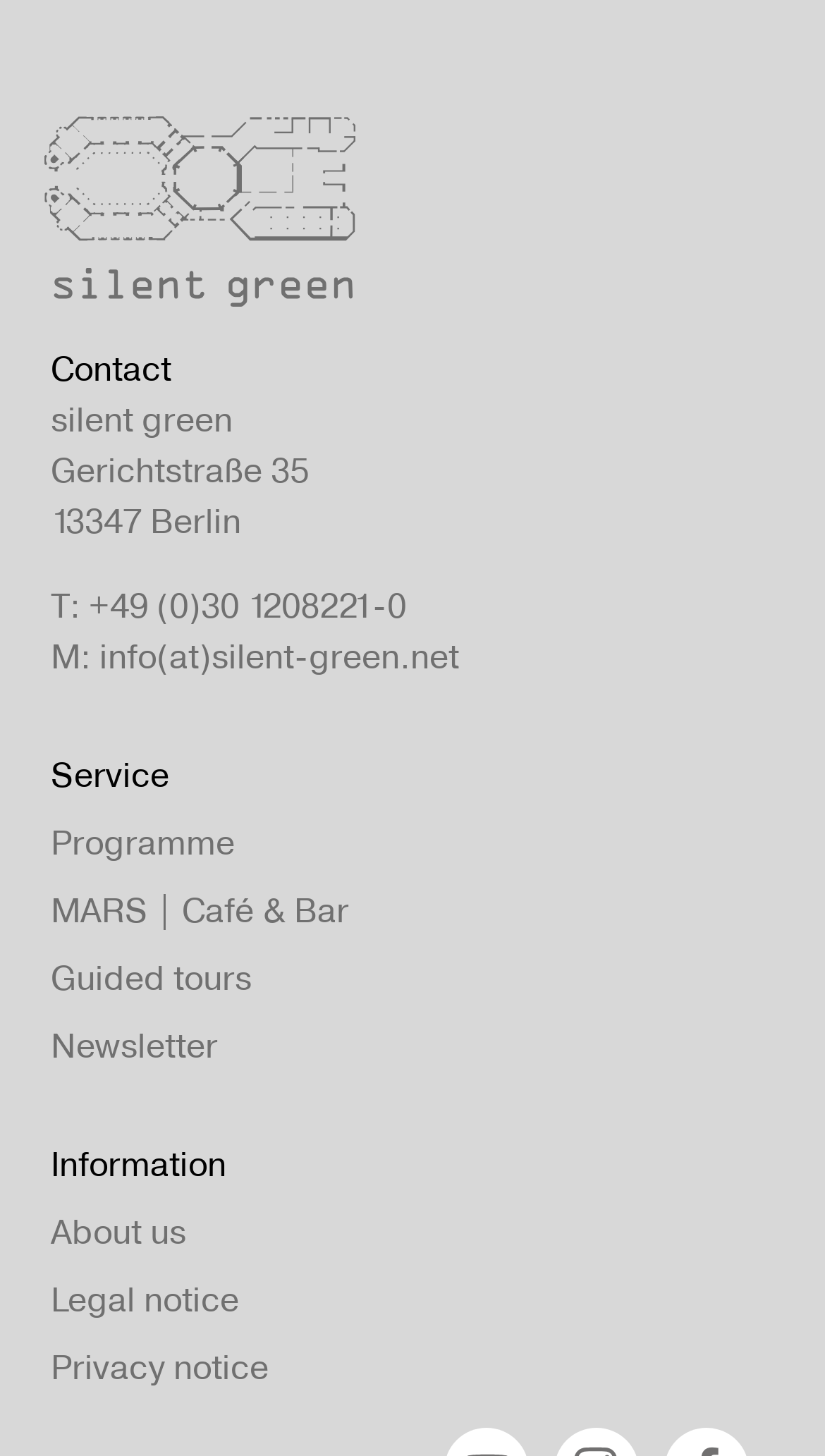Provide your answer in a single word or phrase: 
How many links are there in the contact section?

4